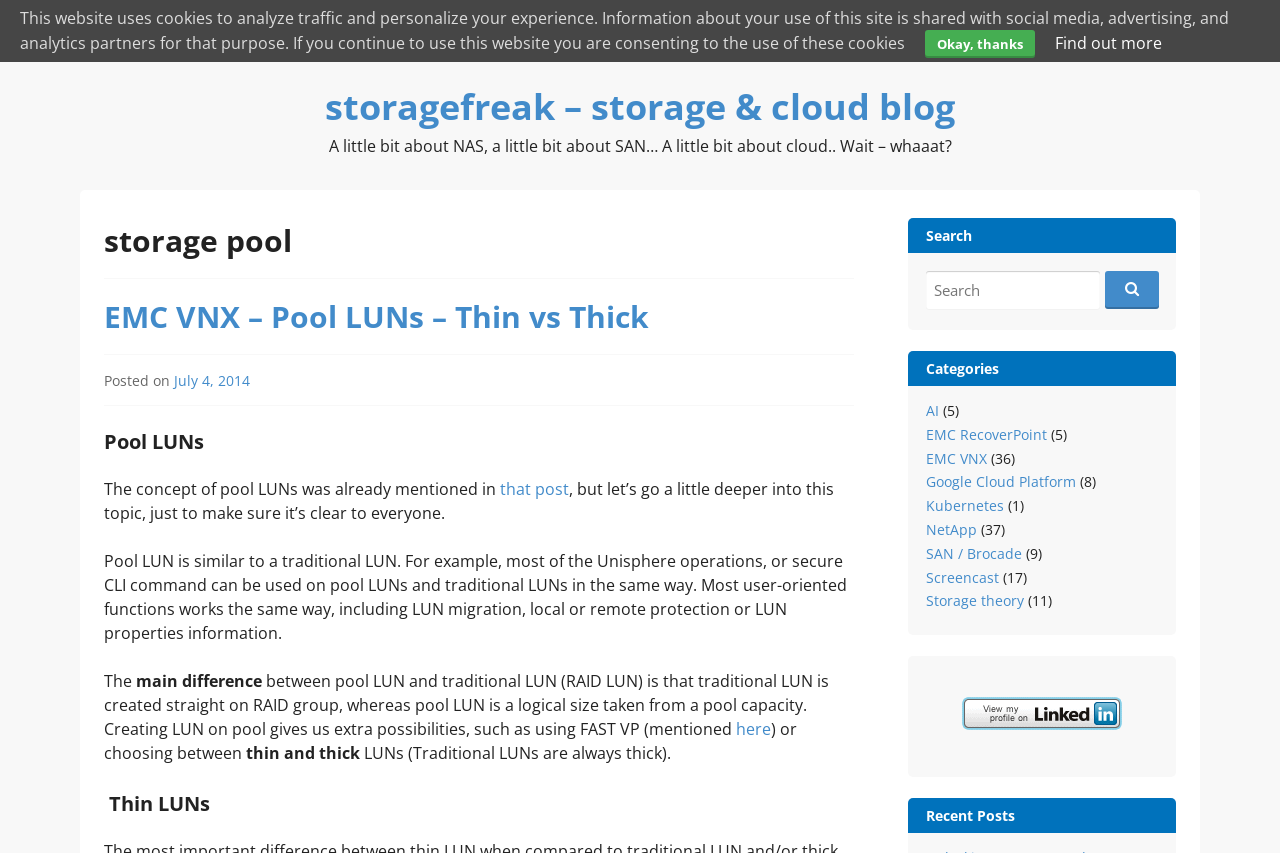Identify the bounding box for the UI element specified in this description: "Cookie and Privacy Policy". The coordinates must be four float numbers between 0 and 1, formatted as [left, top, right, bottom].

[0.262, 0.0, 0.411, 0.056]